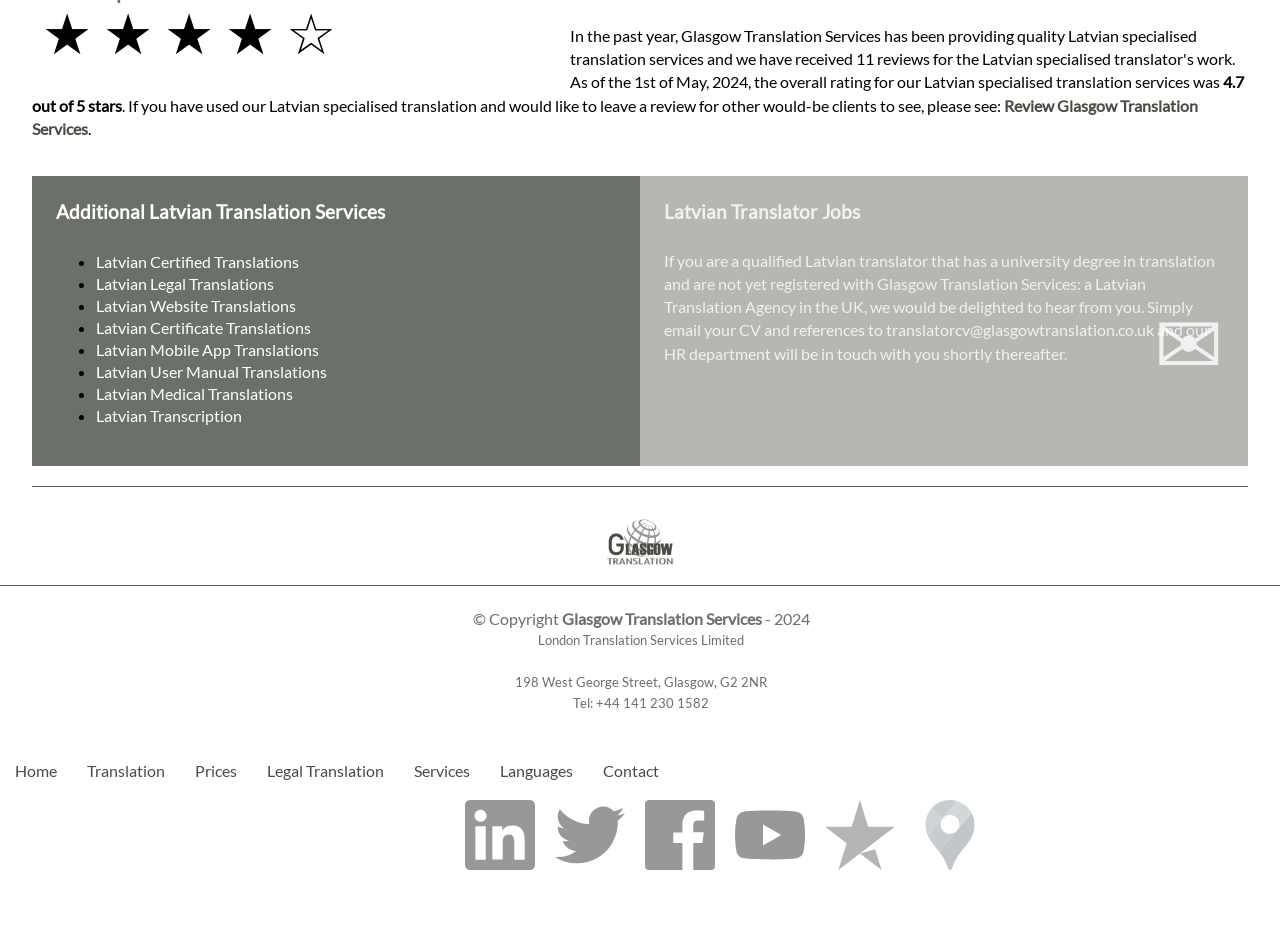Locate the bounding box of the UI element based on this description: "translatorcv@glasgowtranslation.co.uk". Provide four float numbers between 0 and 1 as [left, top, right, bottom].

[0.692, 0.341, 0.902, 0.361]